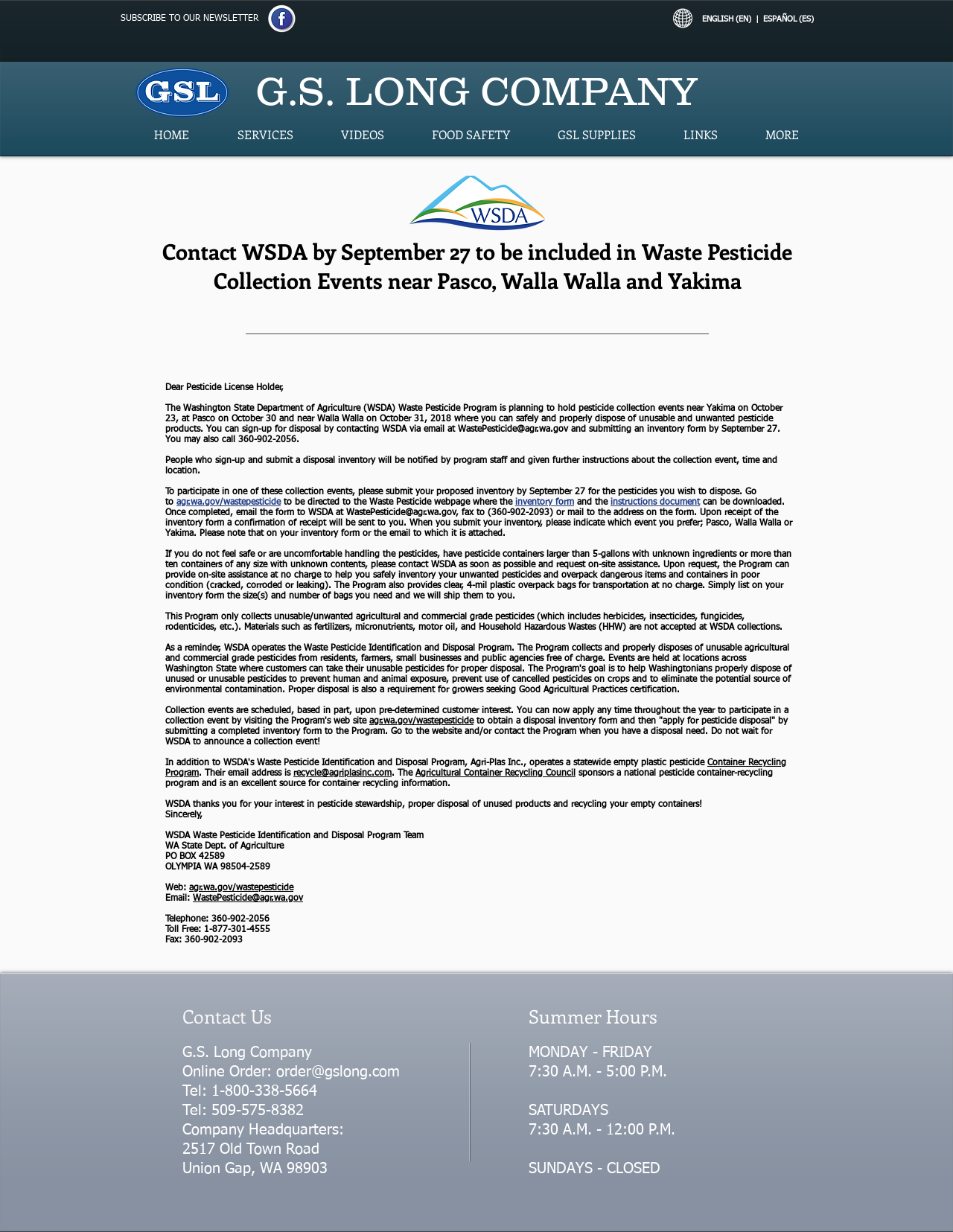What is the purpose of the WSDA Waste Pesticide Program?
Answer the question with a single word or phrase, referring to the image.

Pesticide disposal